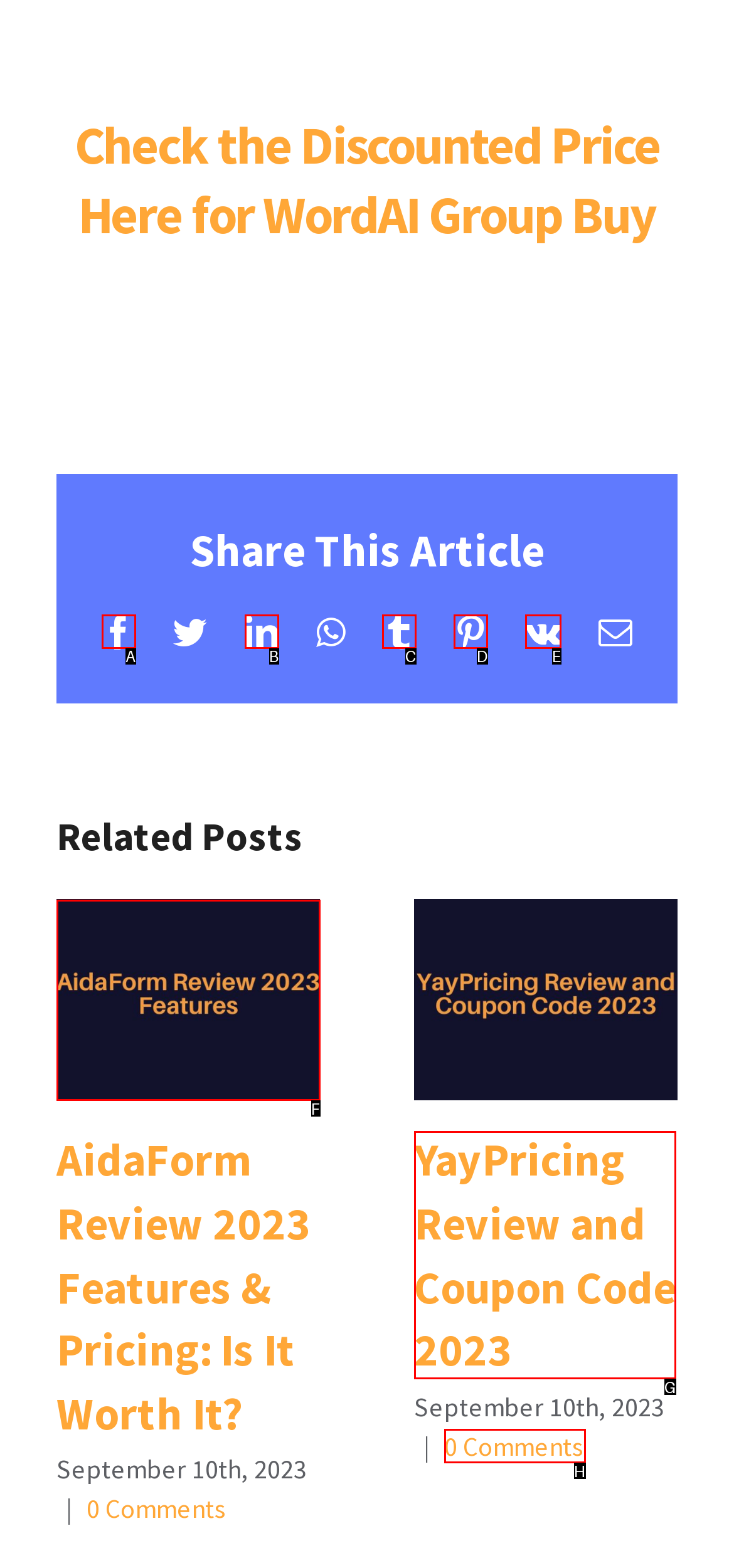Determine which option should be clicked to carry out this task: Read the AidaForm Review 2023
State the letter of the correct choice from the provided options.

F